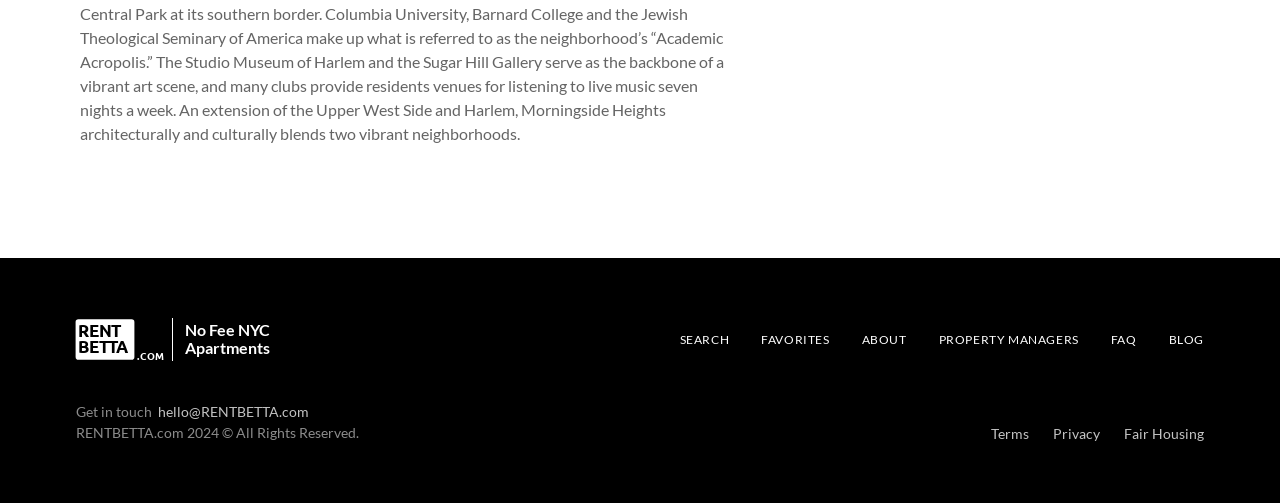Give a succinct answer to this question in a single word or phrase: 
What are the links in the footer section of the webpage?

Terms, Privacy, Fair Housing